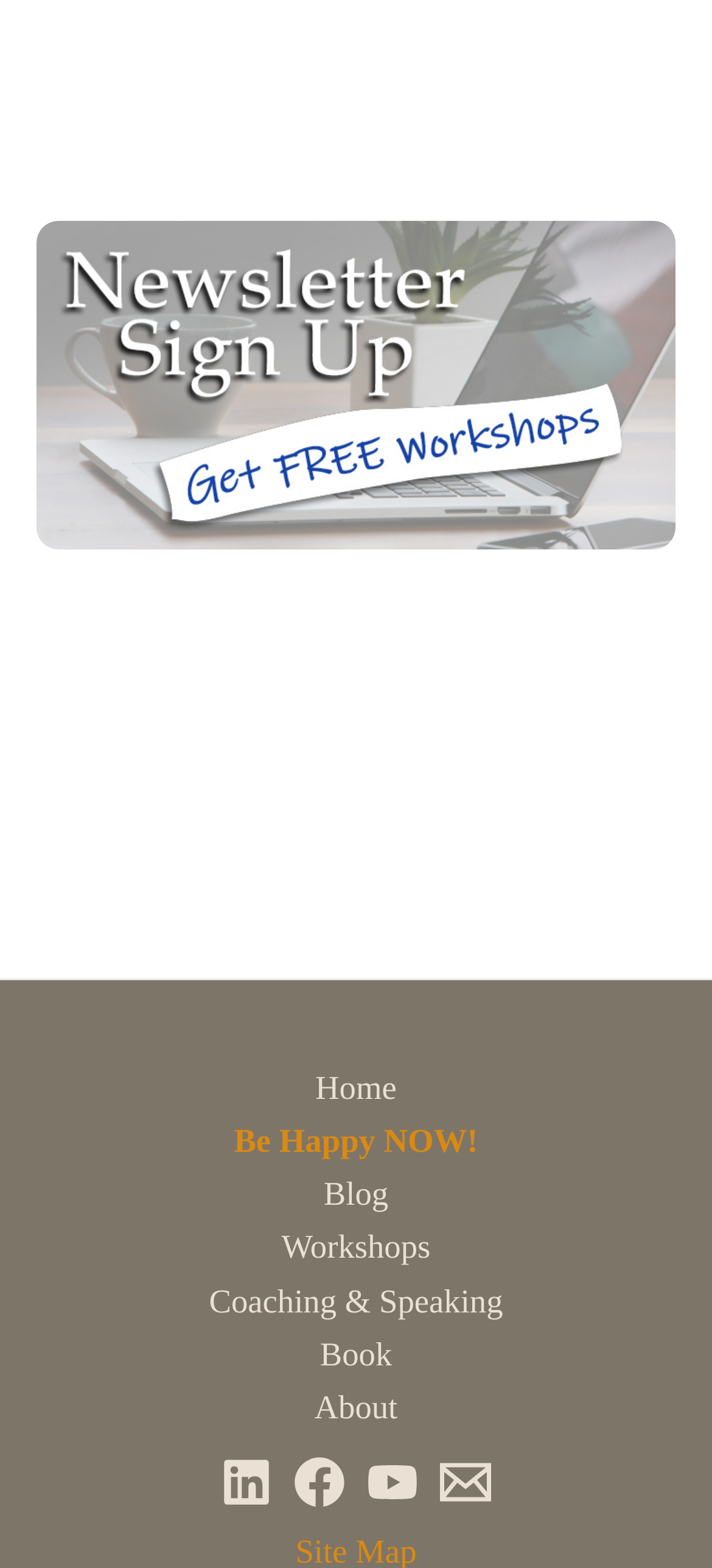Determine the bounding box coordinates for the clickable element required to fulfill the instruction: "Learn about meditation coaching and workshops". Provide the coordinates as four float numbers between 0 and 1, i.e., [left, top, right, bottom].

[0.051, 0.573, 0.949, 0.597]